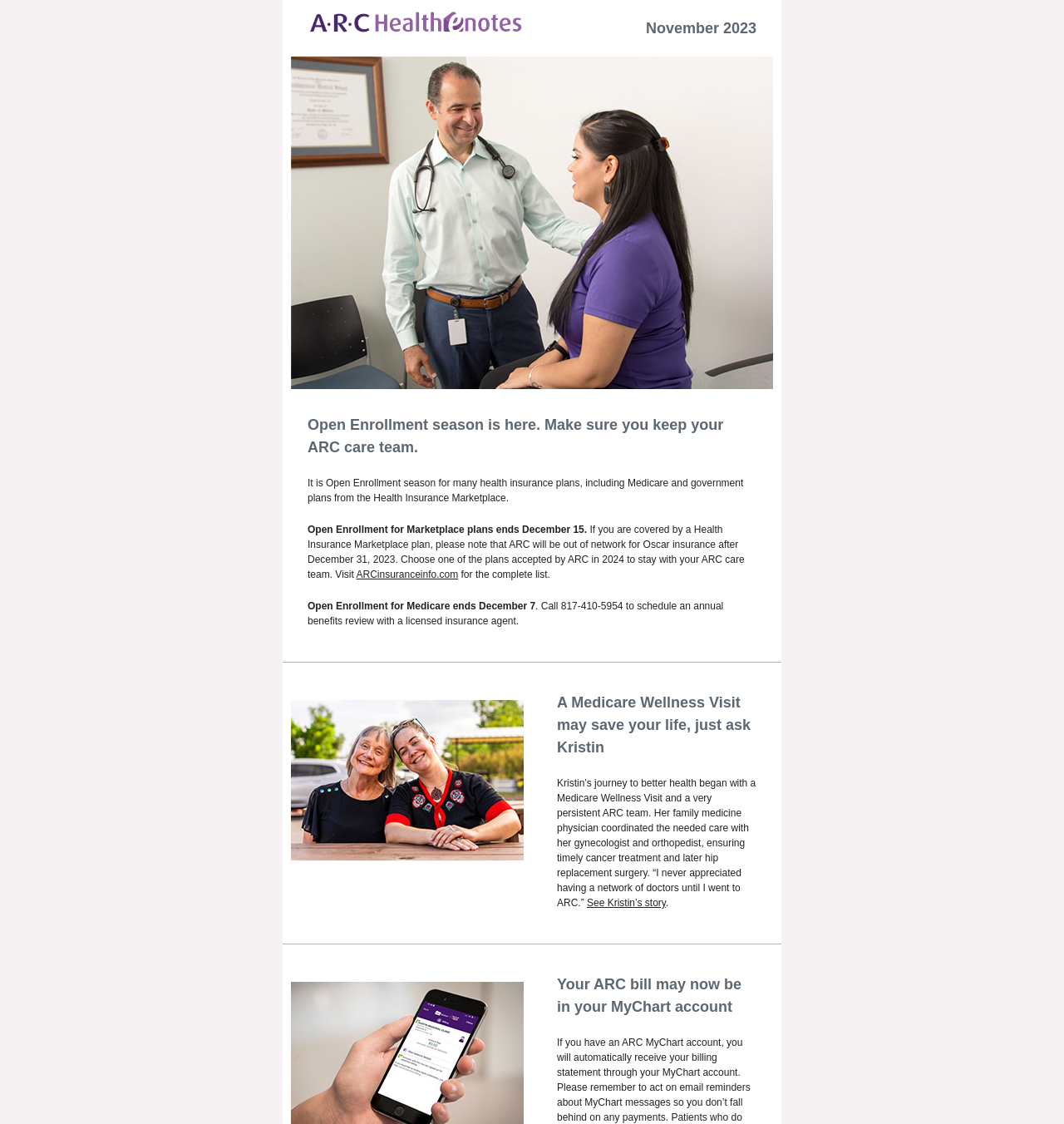Generate a thorough caption that explains the contents of the webpage.

The webpage is about Healthe-Notes from Austin Regional Clinic, specifically the November 2023 edition. At the top, there is a header section with the ARC Healthe-Notes logo on the left and the title "November 2023" on the right. Below the logo, there is a large image with a caption "Open Enrollment season is here. Make sure you keep your ARC care team."

The main content of the page is divided into three sections, separated by horizontal lines. The first section discusses Open Enrollment season for health insurance plans, including Medicare and government plans from the Health Insurance Marketplace. There are several paragraphs of text explaining the importance of Open Enrollment and the deadlines for different plans. There is also a link to ARCinsuranceinfo.com for more information.

The second section is about a Medicare Wellness Visit and features a heading "A Medicare Wellness Visit may save your life, just ask Kristin." There is a link to a story about Kristin, who benefited from a Medicare Wellness Visit, and an image accompanying the heading. Below the image, there is a paragraph of text summarizing Kristin's story.

The third section is about accessing ARC bills through MyChart accounts, with a heading "Your ARC bill may now be in your MyChart account."